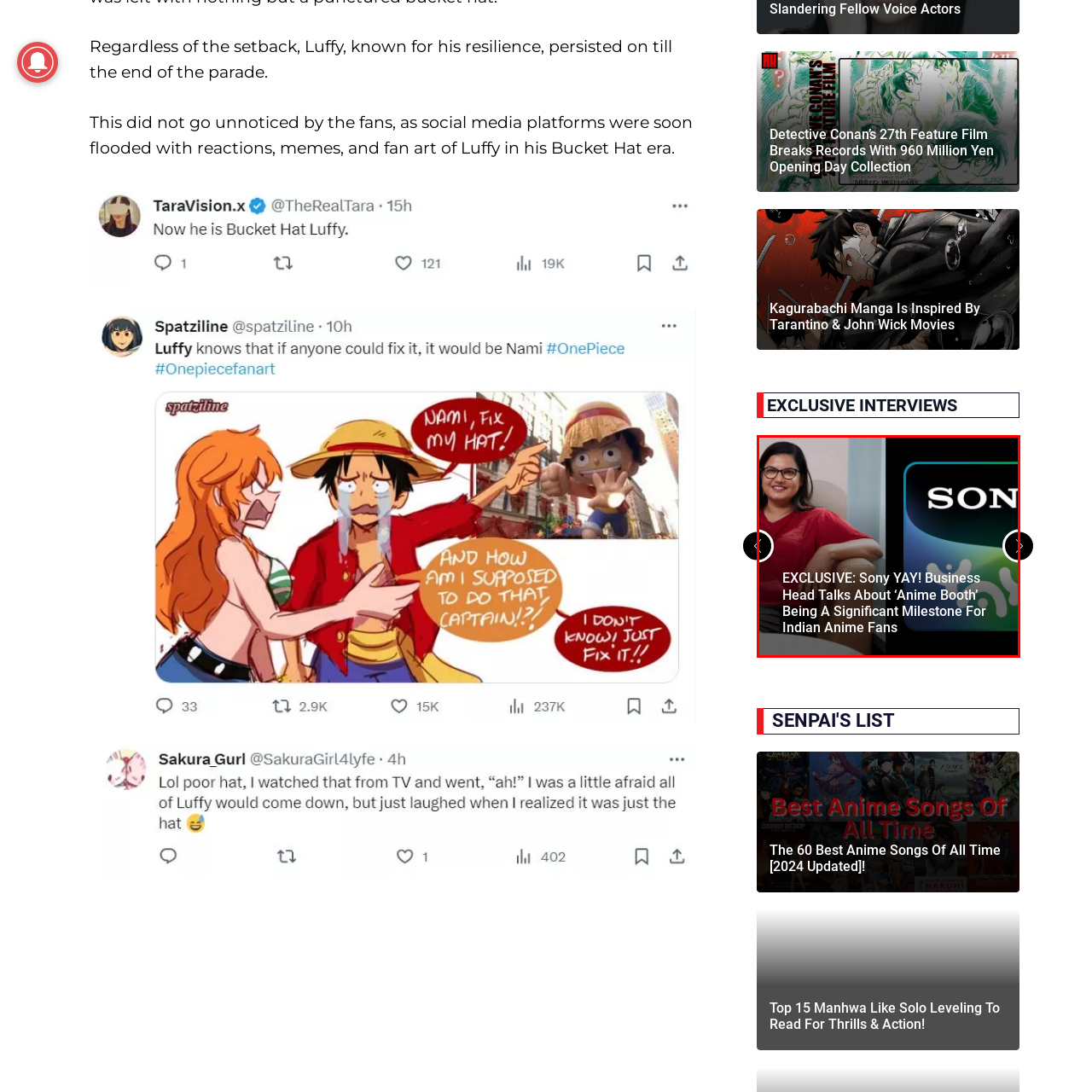Pay attention to the content inside the red bounding box and deliver a detailed answer to the following question based on the image's details: What is the focus of the company's commitment?

The caption states that the Sony logo symbolizes the company's commitment to innovative entertainment tailored for anime enthusiasts, indicating that the company is focused on providing unique and creative entertainment experiences for its audience.